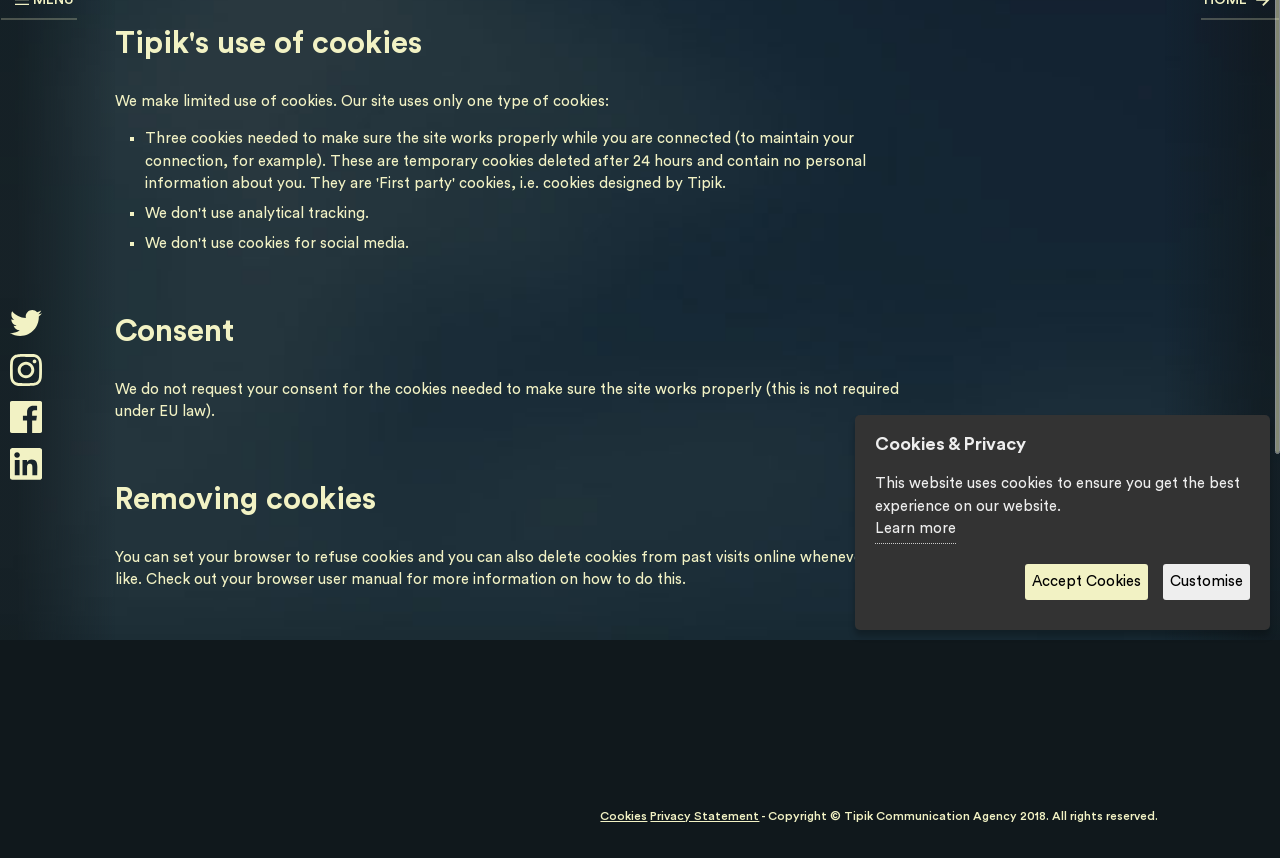Extract the bounding box for the UI element that matches this description: "title="Follow us on Linkedin"".

[0.008, 0.522, 0.06, 0.559]